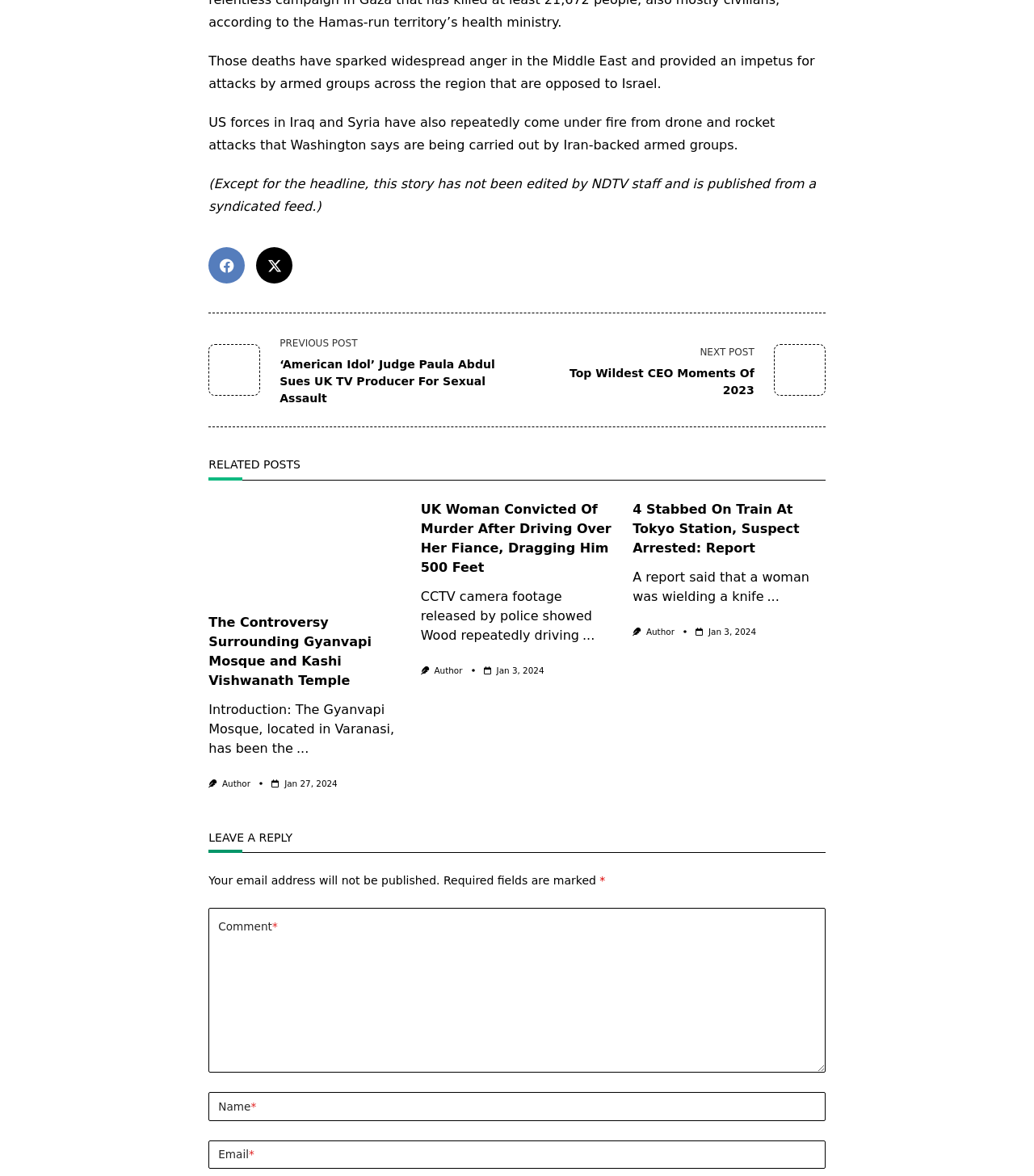Please identify the bounding box coordinates of the element I need to click to follow this instruction: "Read the article about Gyanvapi Mosque and Kashi Vishwanath Temple".

[0.202, 0.521, 0.388, 0.587]